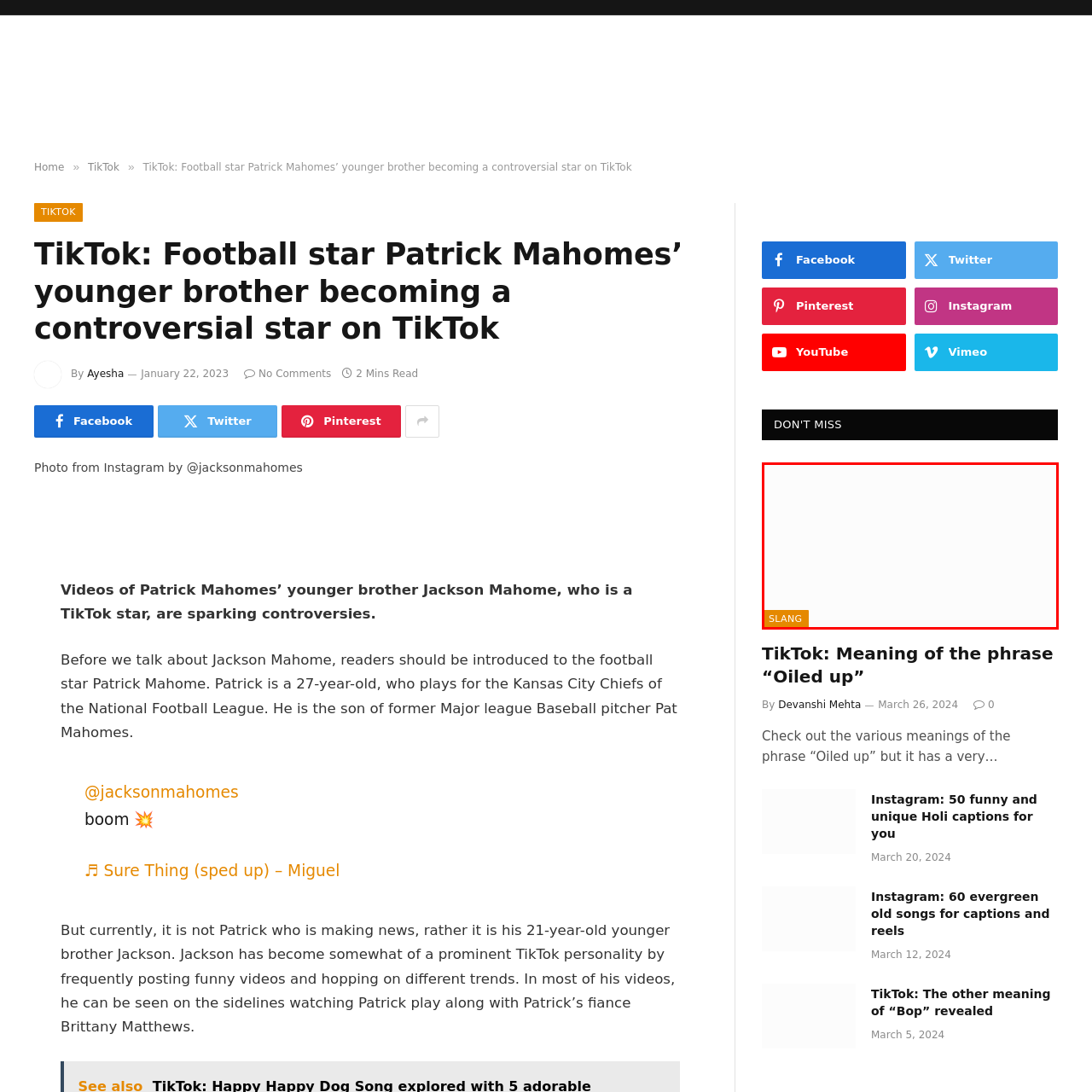Pay attention to the section outlined in red, What type of slang is being discussed? 
Reply with a single word or phrase.

TikTok slang